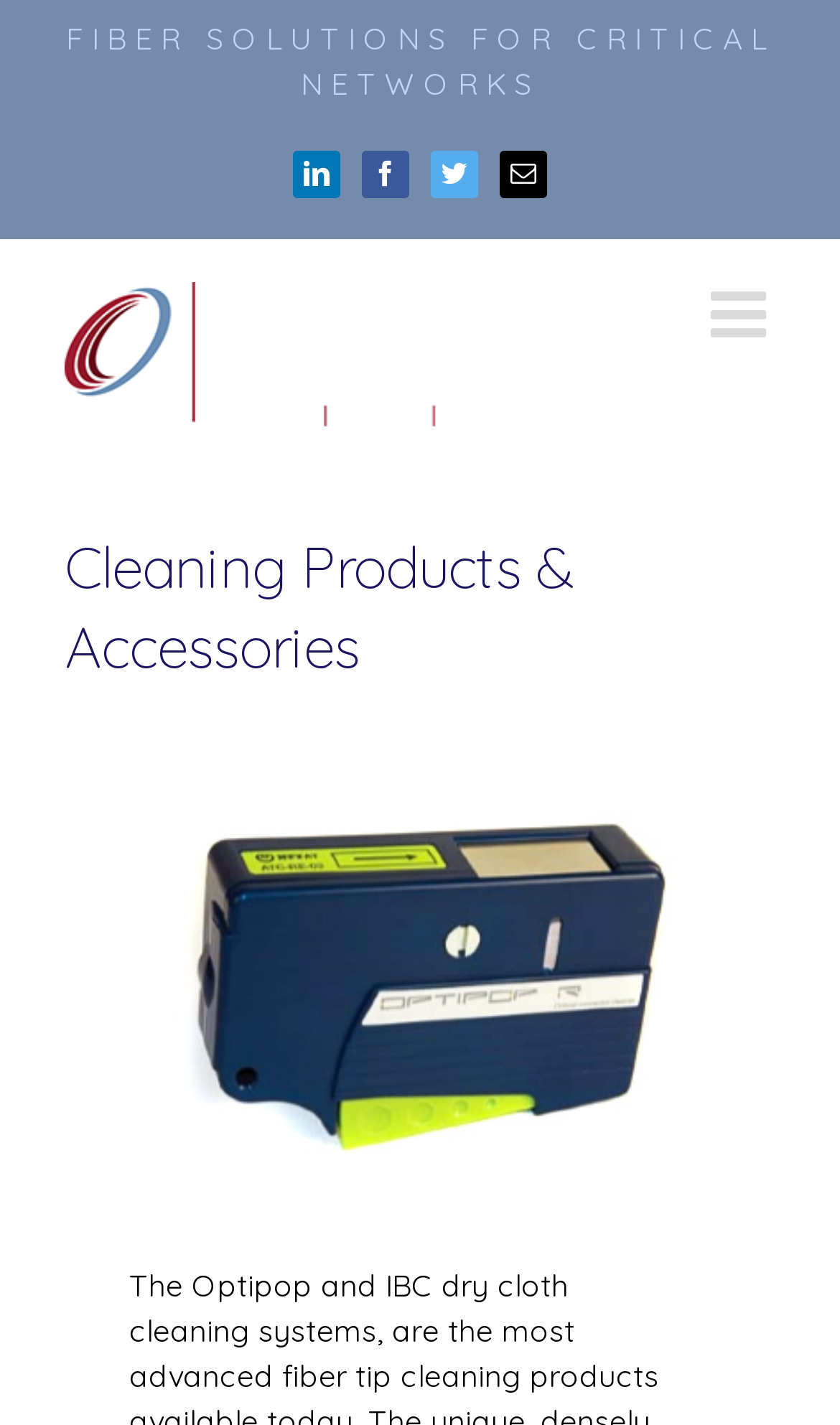Explain the webpage in detail, including its primary components.

The webpage is about fiber connections and cleaning products, with a focus on advanced fiber tip cleaning systems. At the top of the page, there is a large heading that reads "FIBER SOLUTIONS FOR CRITICAL NETWORKS". Below this heading, there are four social media links, including LinkedIn, Facebook, Twitter, and Email, aligned horizontally and centered on the page.

To the left of the social media links, there is a logo of Fiber Connections, which is an image with a link. Next to the logo, there is a toggle button to open the mobile menu. 

The main content of the page is headed by a section titled "Cleaning Products & Accessories", which spans almost the entire width of the page. Within this section, there is a large image of a Reel Cleaner, taking up most of the space.

At the bottom right corner of the page, there is a "Go to Top" link, allowing users to quickly navigate back to the top of the page.